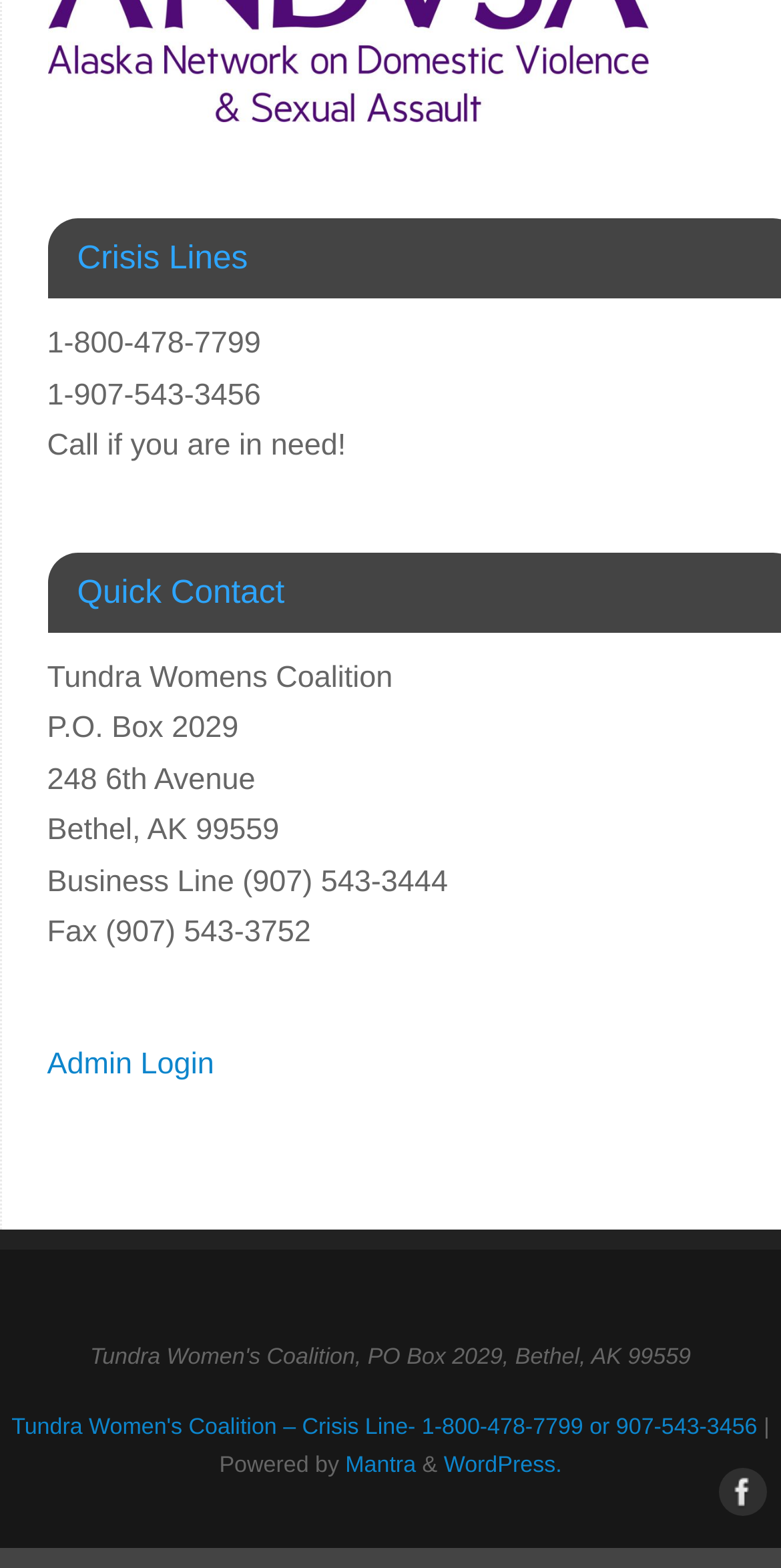What is the name of the organization?
Refer to the image and provide a one-word or short phrase answer.

Tundra Women's Coalition